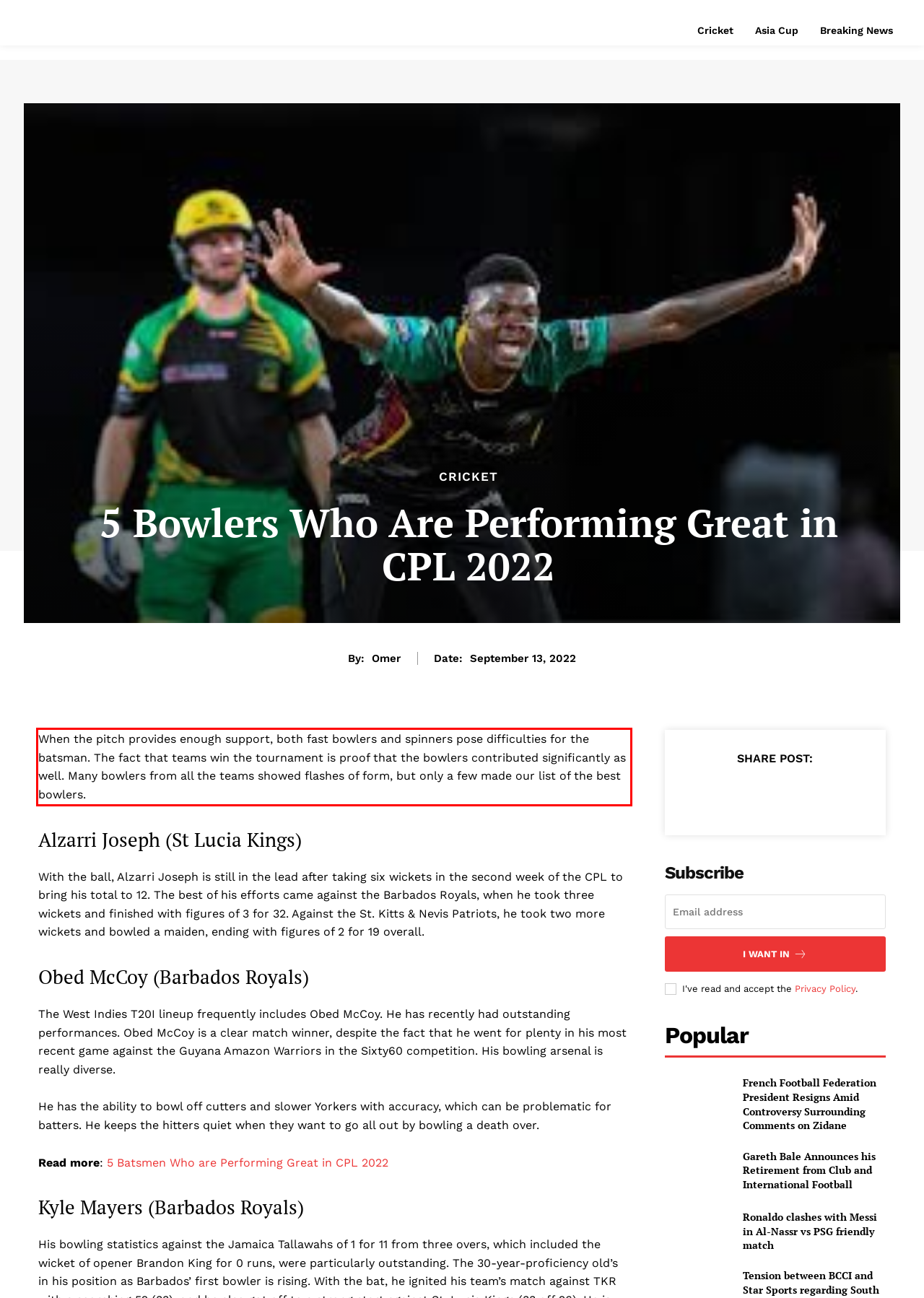From the provided screenshot, extract the text content that is enclosed within the red bounding box.

When the pitch provides enough support, both fast bowlers and spinners pose difficulties for the batsman. The fact that teams win the tournament is proof that the bowlers contributed significantly as well. Many bowlers from all the teams showed flashes of form, but only a few made our list of the best bowlers.